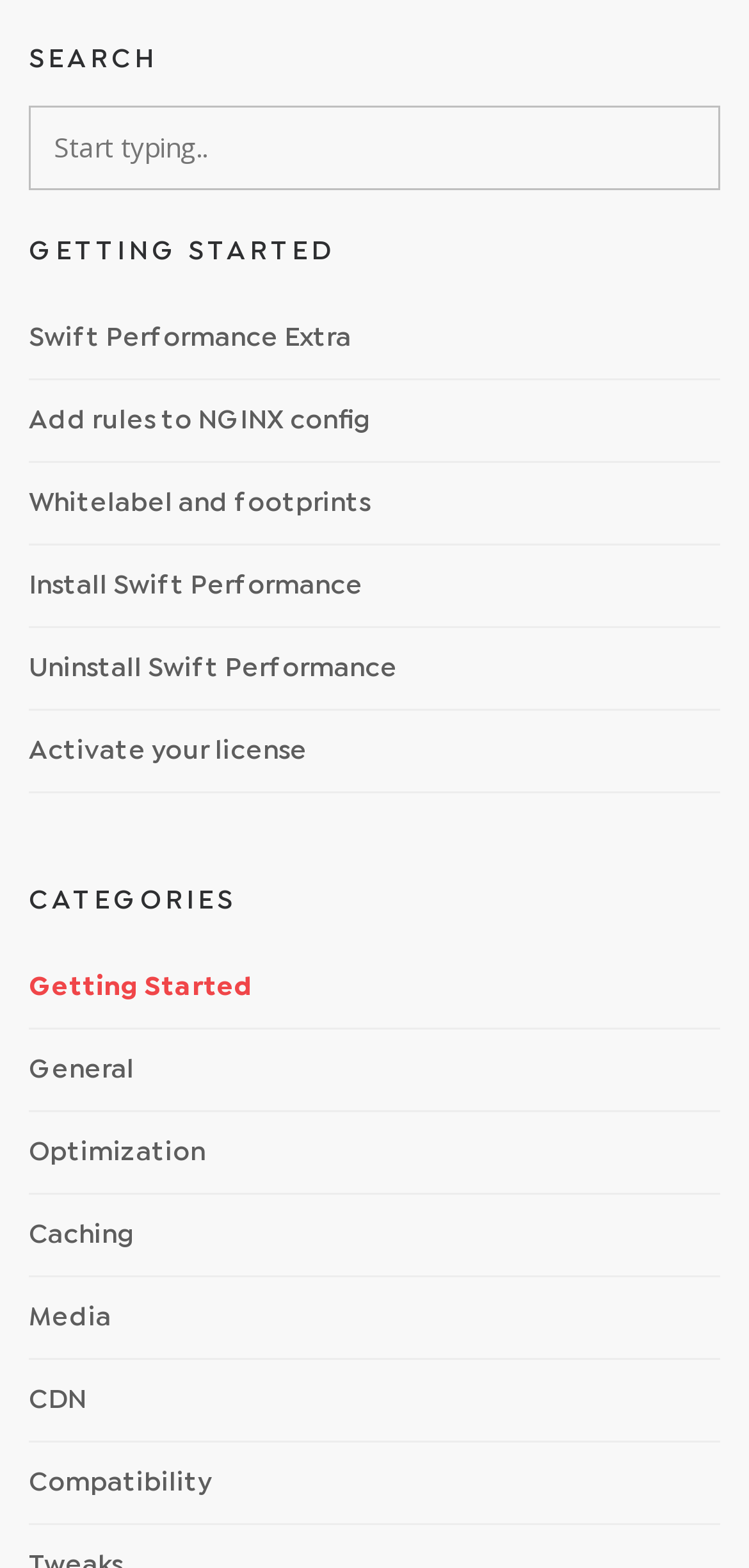Give a one-word or short-phrase answer to the following question: 
What is the first link under 'GETTING STARTED'?

Swift Performance Extra